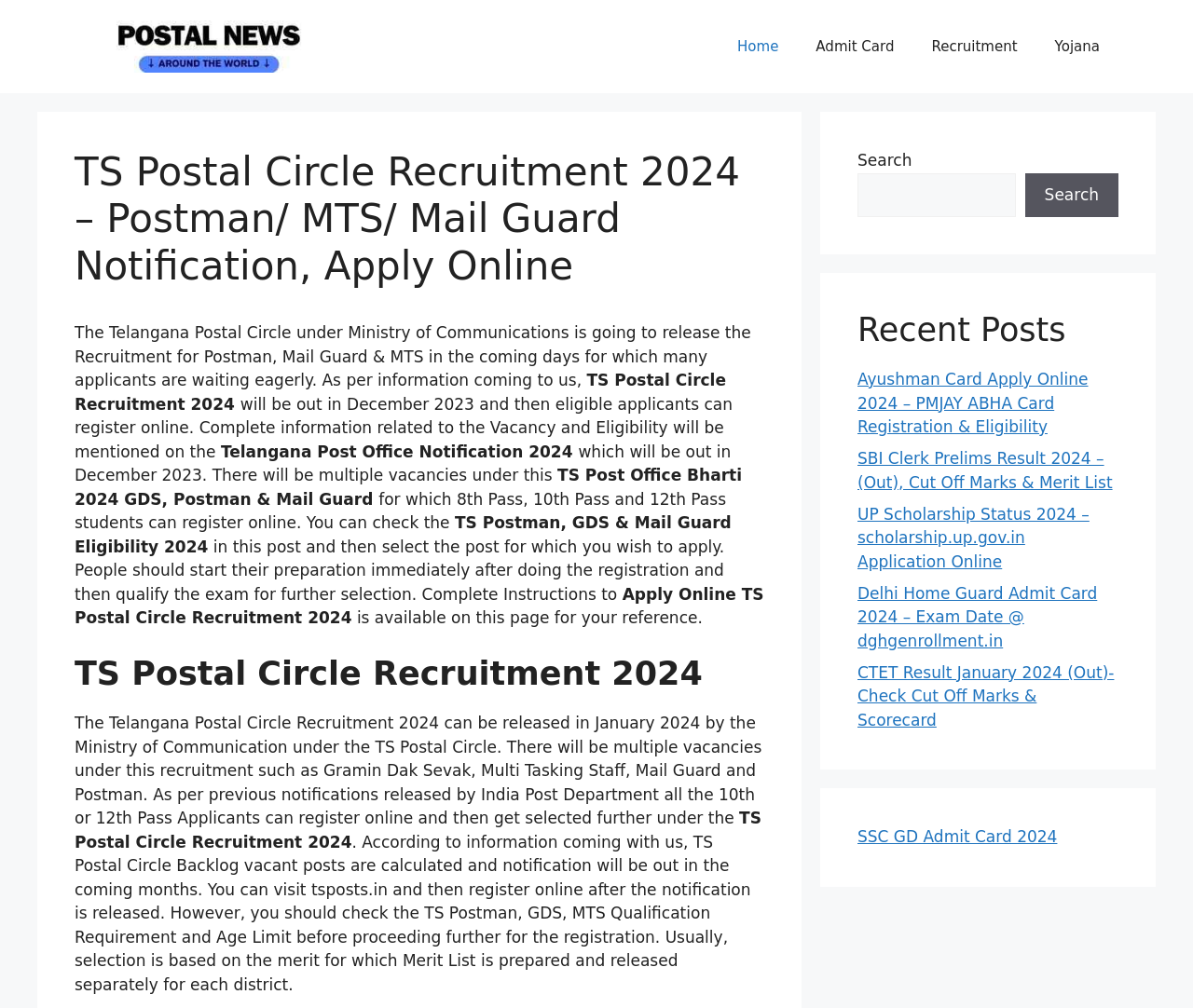Please specify the bounding box coordinates for the clickable region that will help you carry out the instruction: "Search for a keyword".

[0.719, 0.171, 0.851, 0.215]